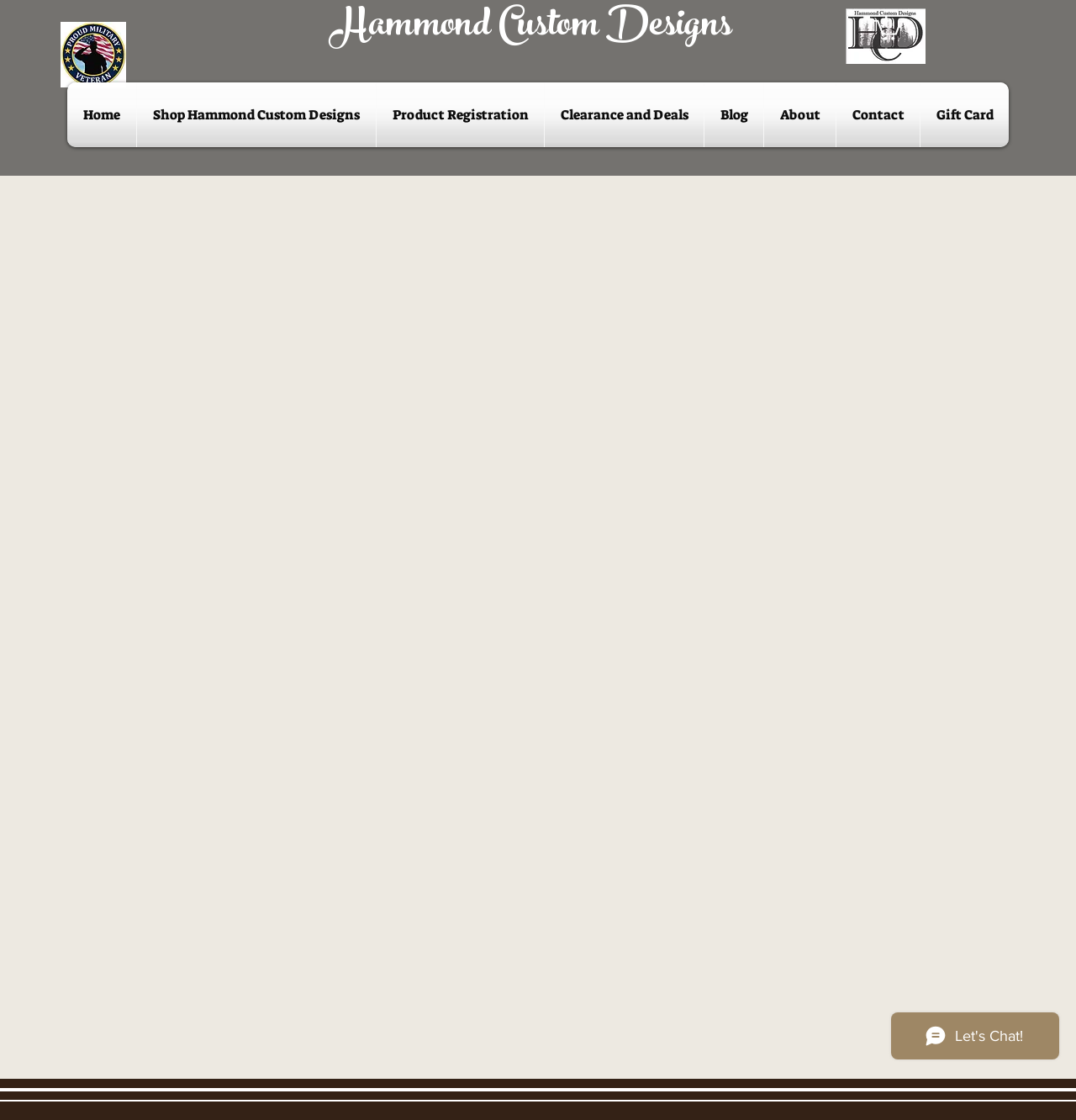Please locate the clickable area by providing the bounding box coordinates to follow this instruction: "Contact us".

[0.777, 0.074, 0.855, 0.131]